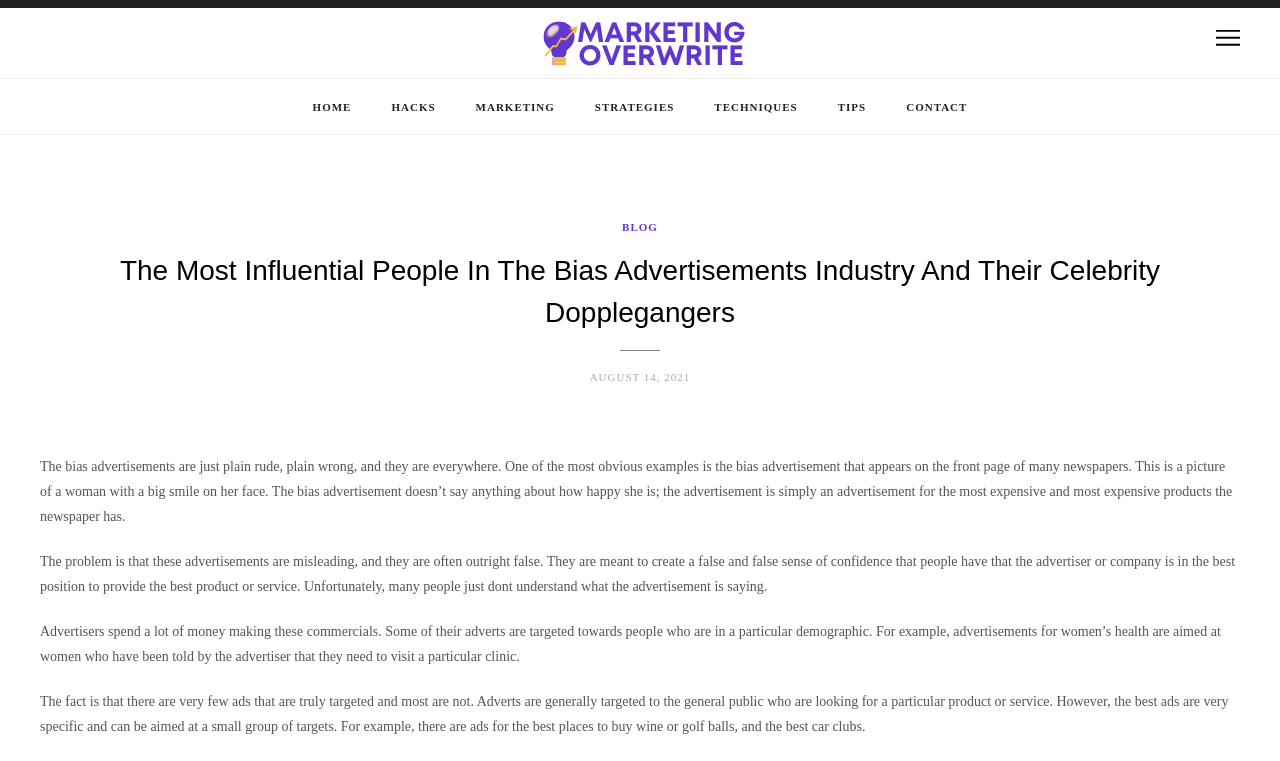Determine the bounding box coordinates for the area you should click to complete the following instruction: "Click on the 'MARKETING' link".

[0.372, 0.133, 0.433, 0.148]